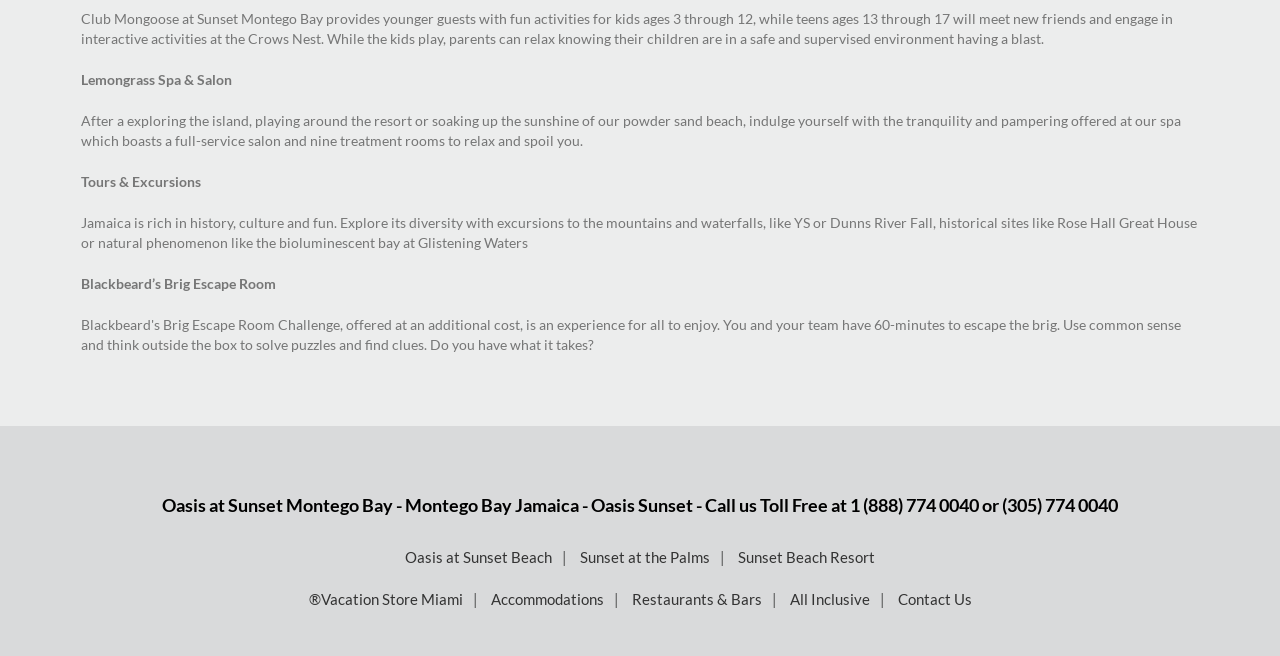Highlight the bounding box coordinates of the element you need to click to perform the following instruction: "Contact Us."

[0.701, 0.882, 0.759, 0.945]